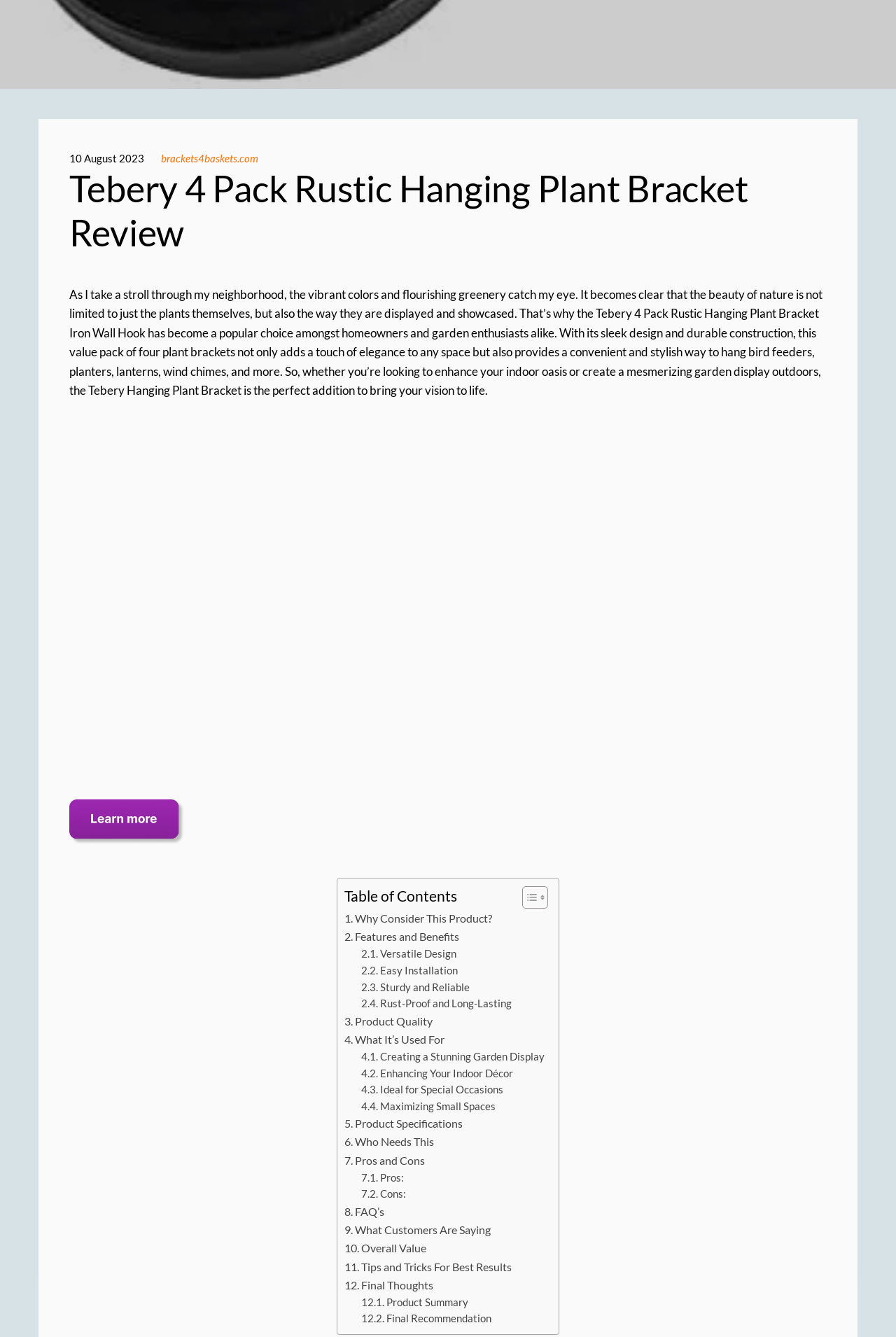Can you give a comprehensive explanation to the question given the content of the image?
What is the date of the webpage?

The date of the webpage can be found at the top of the page, where it says '10 August 2023' in a static text element.